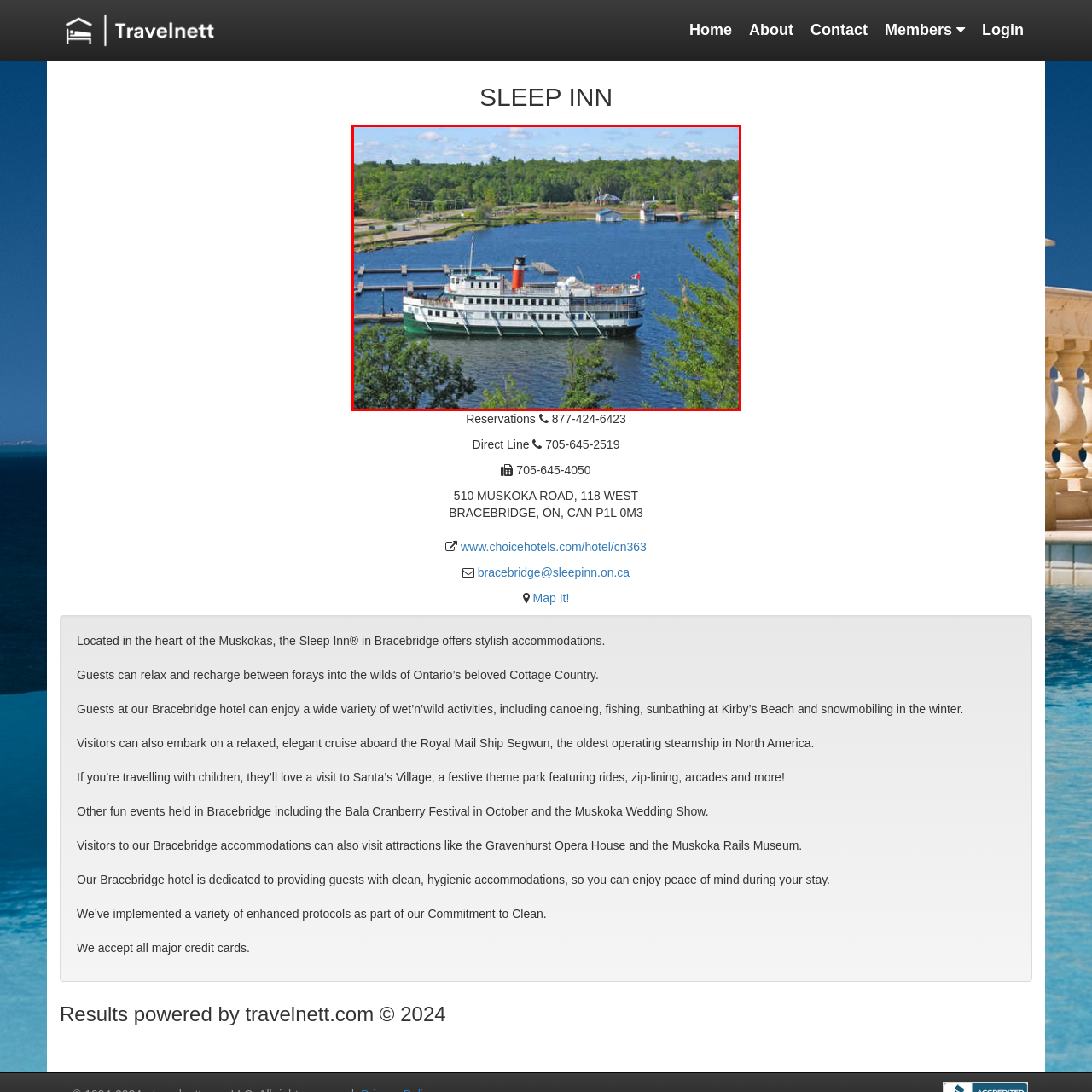Thoroughly describe the contents of the image enclosed in the red rectangle.

The image showcases the Royal Mail Ship Segwun, a historic vessel that operates in the picturesque Muskoka area of Ontario. With its distinct white and green hull and vibrant red smokestack, this steamship is seen docked in a serene bay surrounded by lush greenery. The water is calm, reflecting the inviting skies dotted with fluffy clouds, and small boat docks can be seen in the background, hinting at the recreational activities available in this beautiful part of Cottage Country. The scene evokes a sense of relaxation and adventure, perfect for visitors looking to explore the natural beauty and charm of Bracebridge.